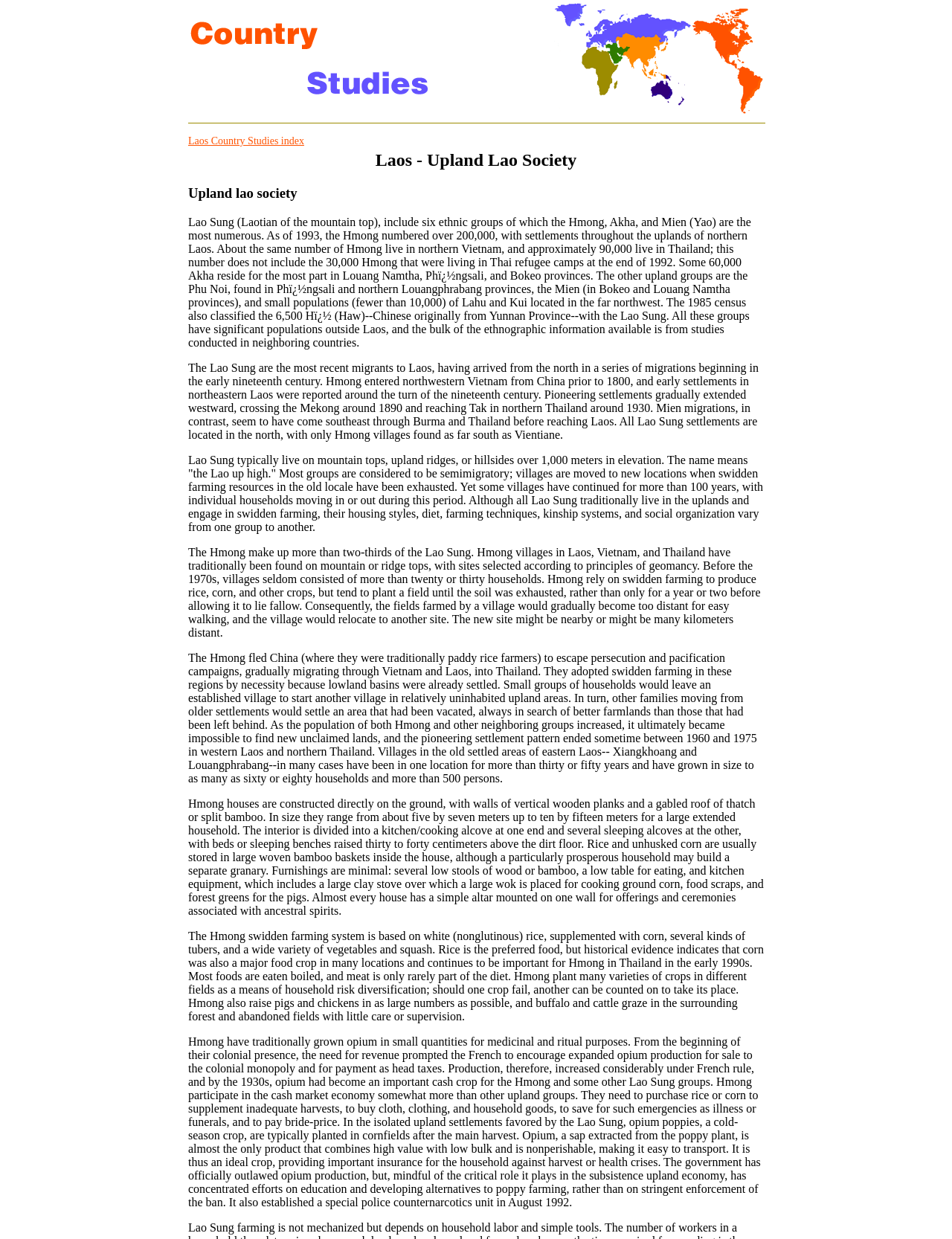Based on the element description: "Laos Country Studies index", identify the bounding box coordinates for this UI element. The coordinates must be four float numbers between 0 and 1, listed as [left, top, right, bottom].

[0.198, 0.109, 0.319, 0.118]